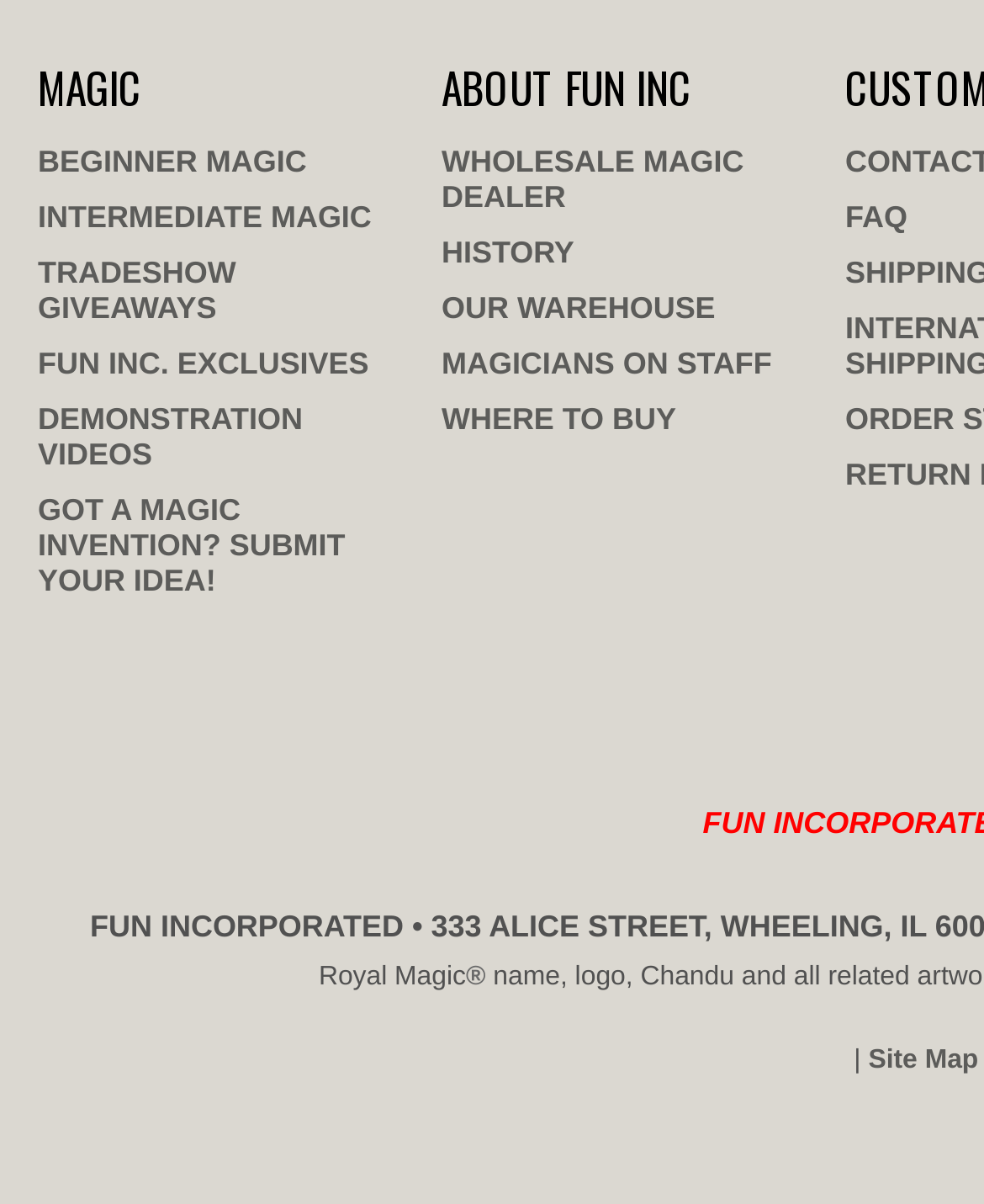Use a single word or phrase to answer the question: 
Is there a way to navigate the website's structure?

Yes